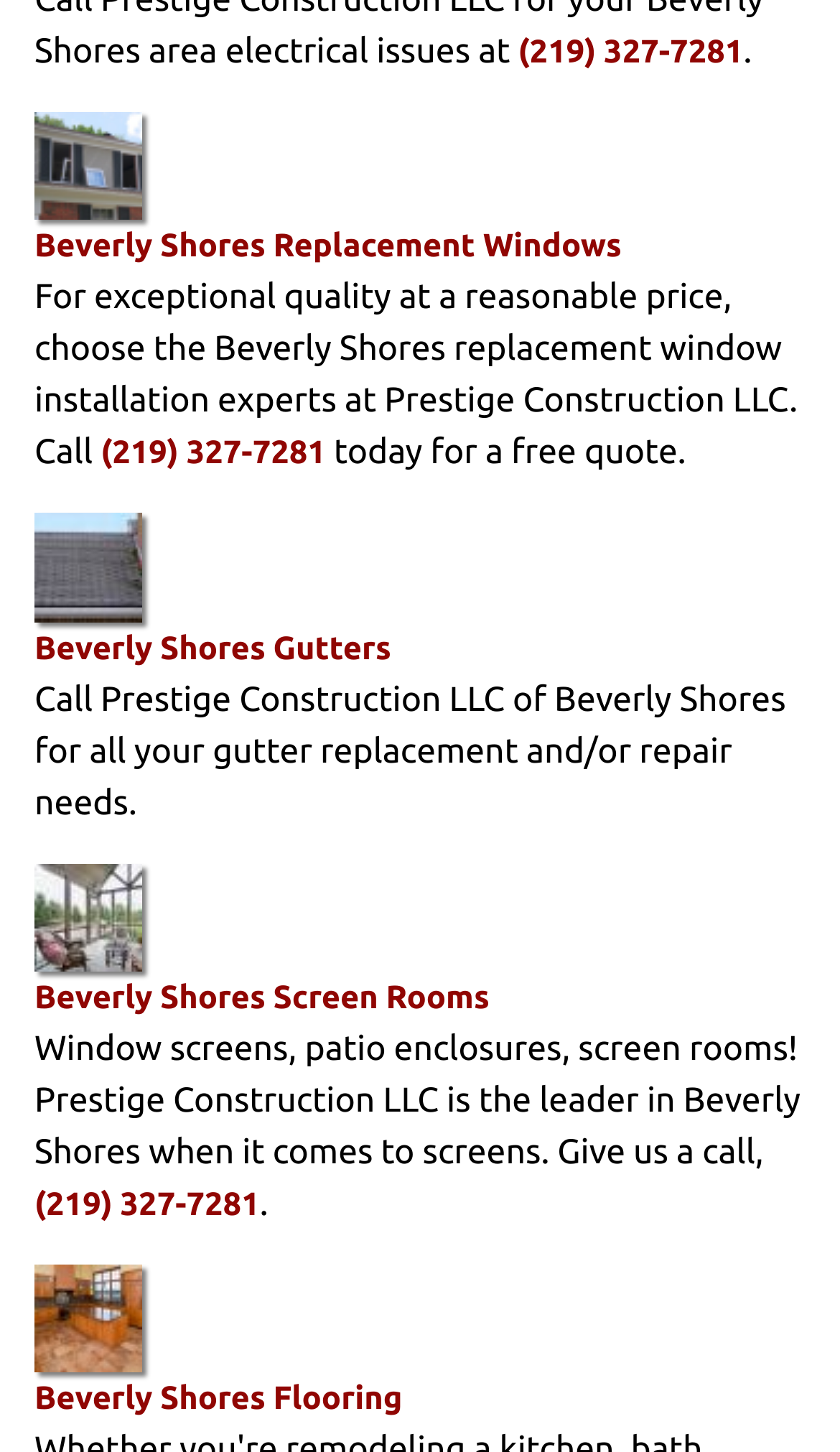What services does Prestige Construction LLC offer? Based on the image, give a response in one word or a short phrase.

Replacement windows, gutters, screen rooms, flooring